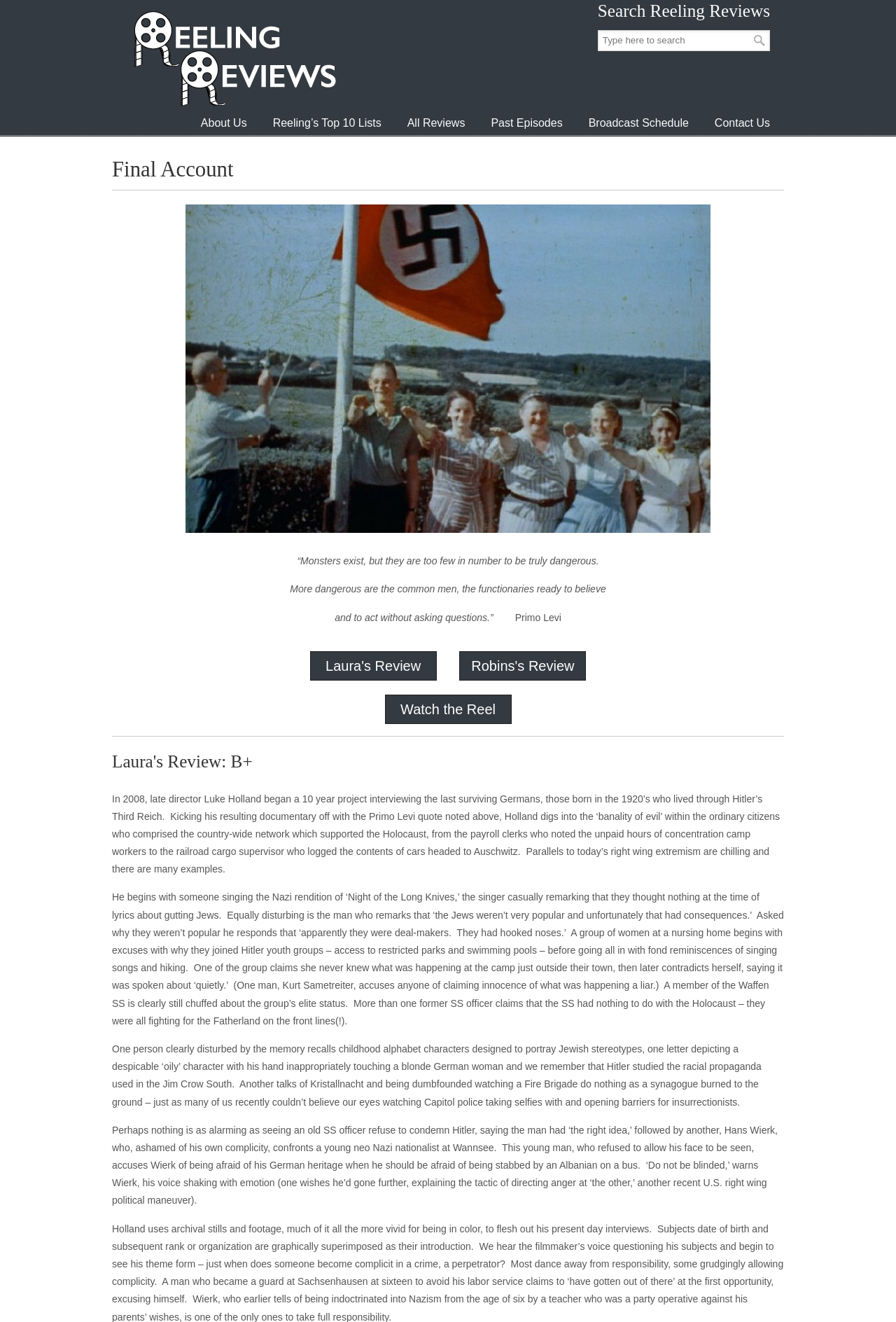Based on the element description All Reviews, identify the bounding box of the UI element in the given webpage screenshot. The coordinates should be in the format (top-left x, top-left y, bottom-right x, bottom-right y) and must be between 0 and 1.

[0.439, 0.082, 0.535, 0.104]